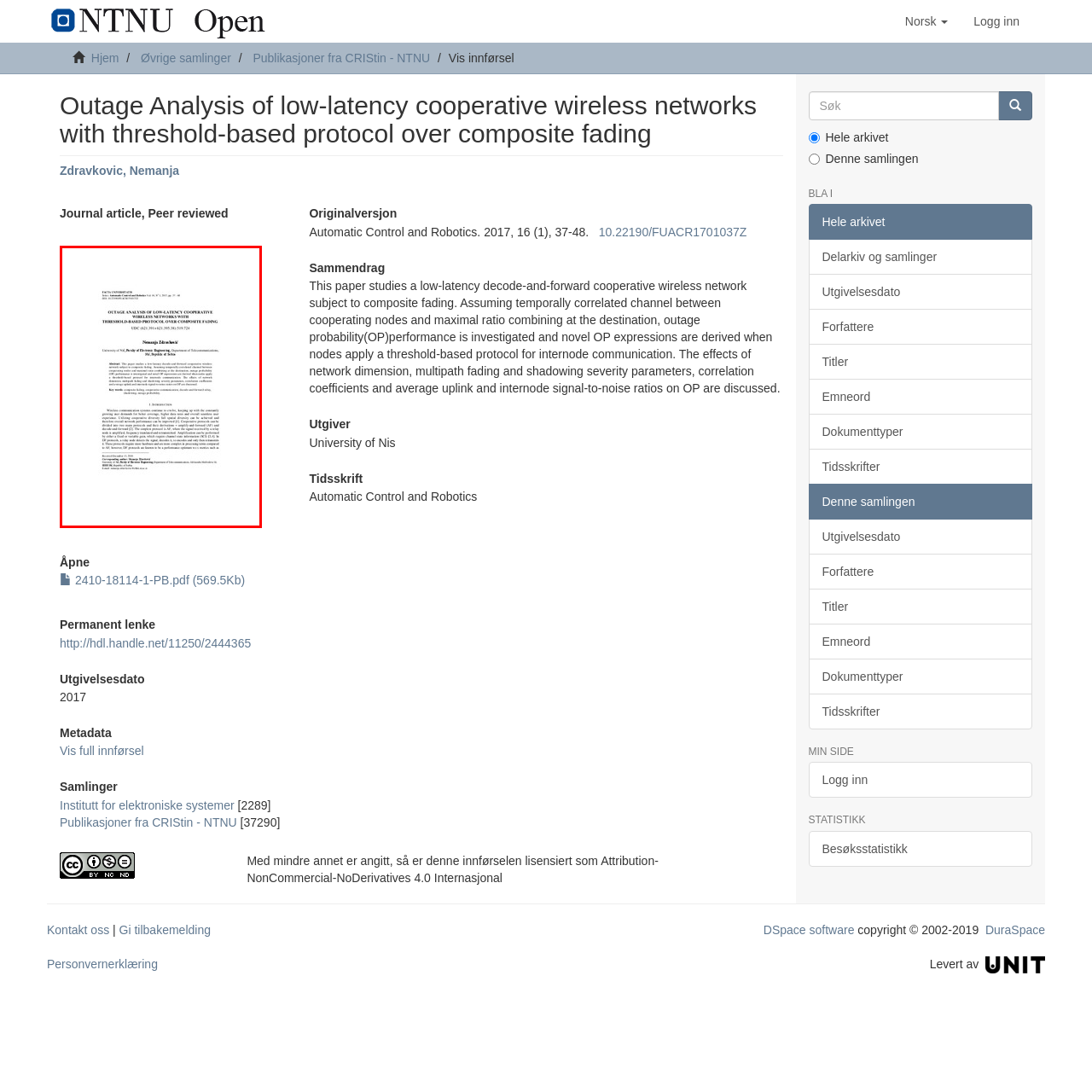Refer to the section enclosed in the red box, Who is the author of the journal article? Please answer briefly with a single word or phrase.

Nemanja Zdravkovic